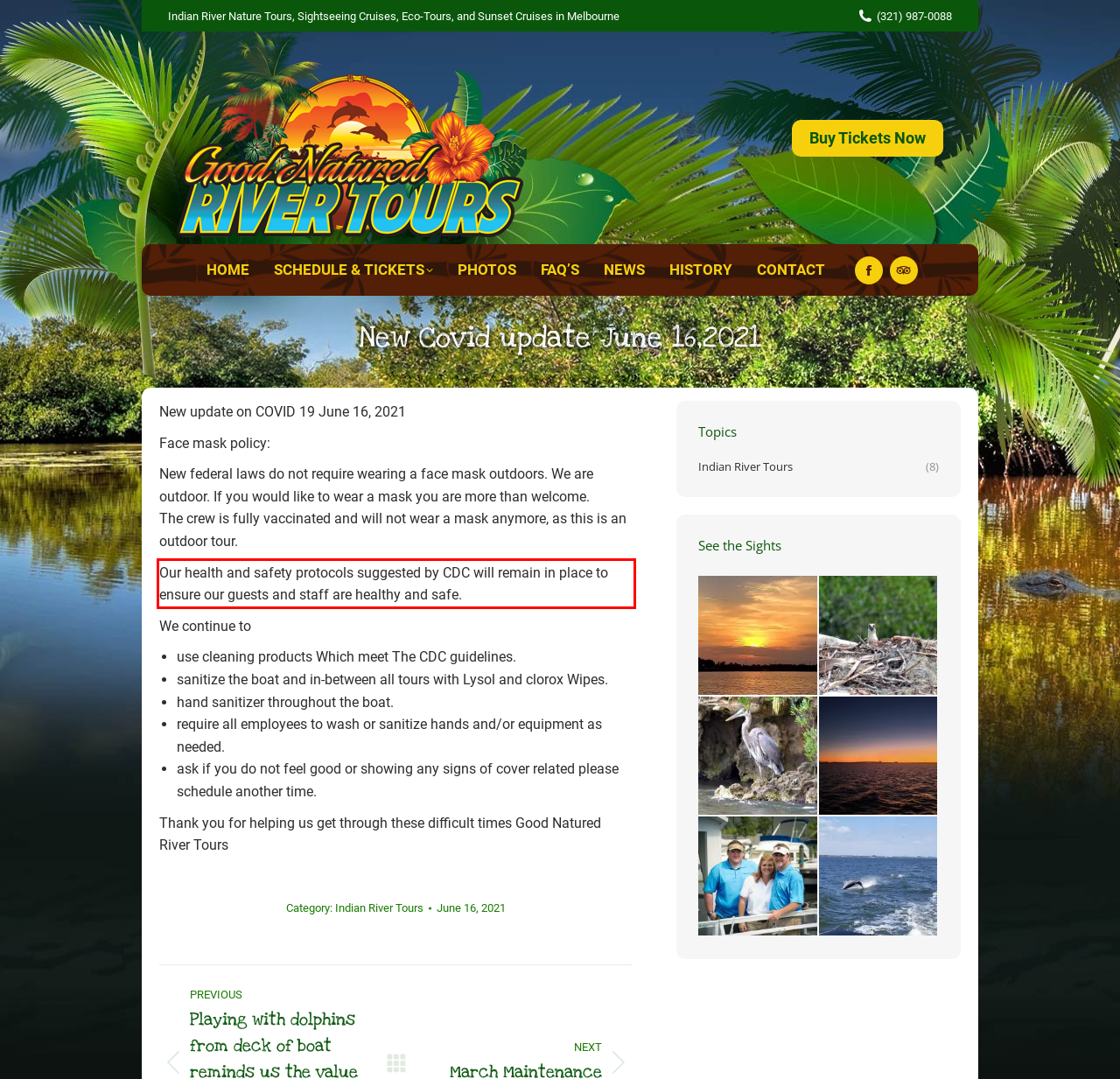Observe the screenshot of the webpage, locate the red bounding box, and extract the text content within it.

Our health and safety protocols suggested by CDC will remain in place to ensure our guests and staff are healthy and safe.